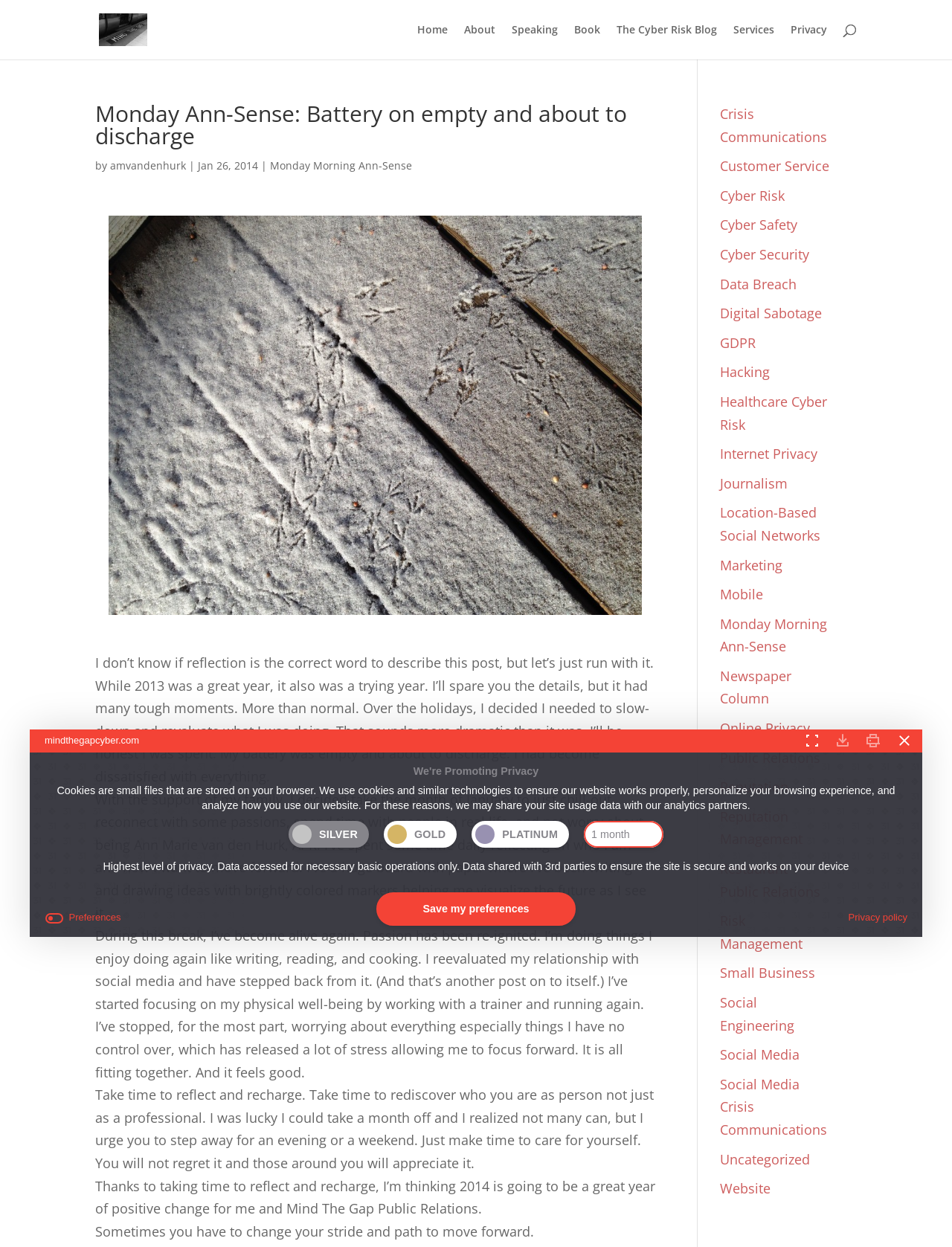Locate the bounding box coordinates of the clickable area to execute the instruction: "Click the 'About' link". Provide the coordinates as four float numbers between 0 and 1, represented as [left, top, right, bottom].

[0.488, 0.02, 0.52, 0.048]